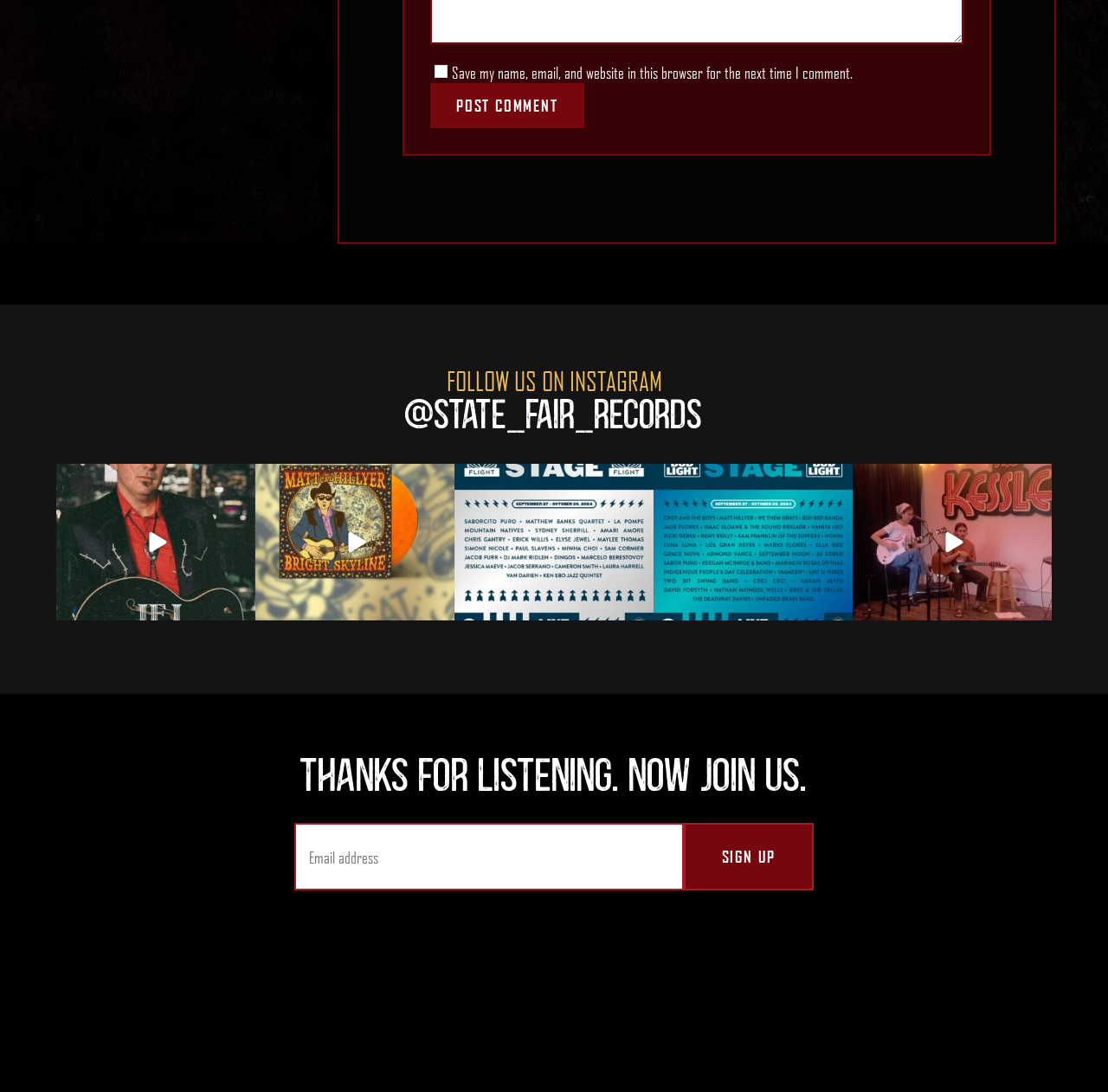What is the purpose of the checkbox?
Look at the image and answer with only one word or phrase.

Save comment info